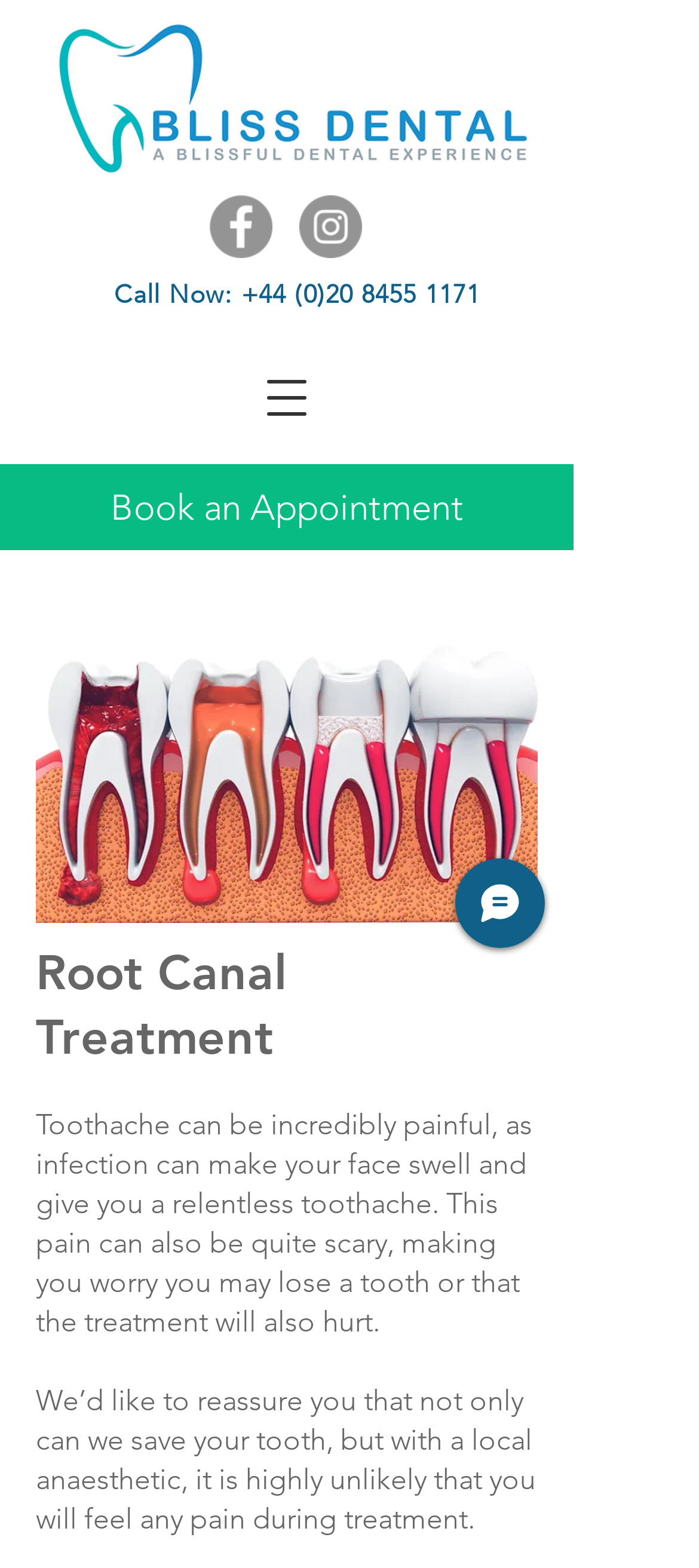Please reply to the following question with a single word or a short phrase:
What is the purpose of the button with the Facebook icon?

To link to Facebook